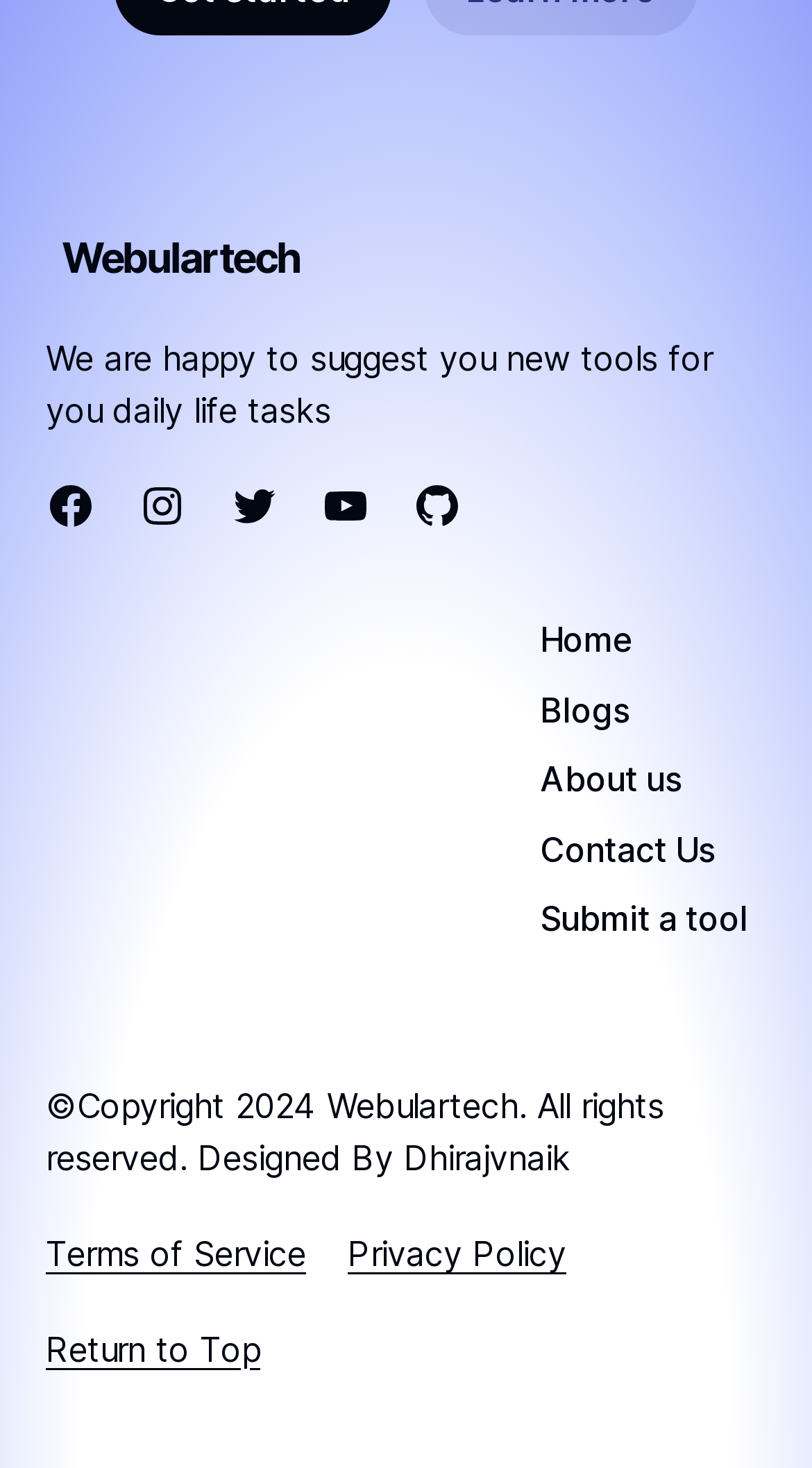What is the name of the company?
Answer the question based on the image using a single word or a brief phrase.

Webulartech